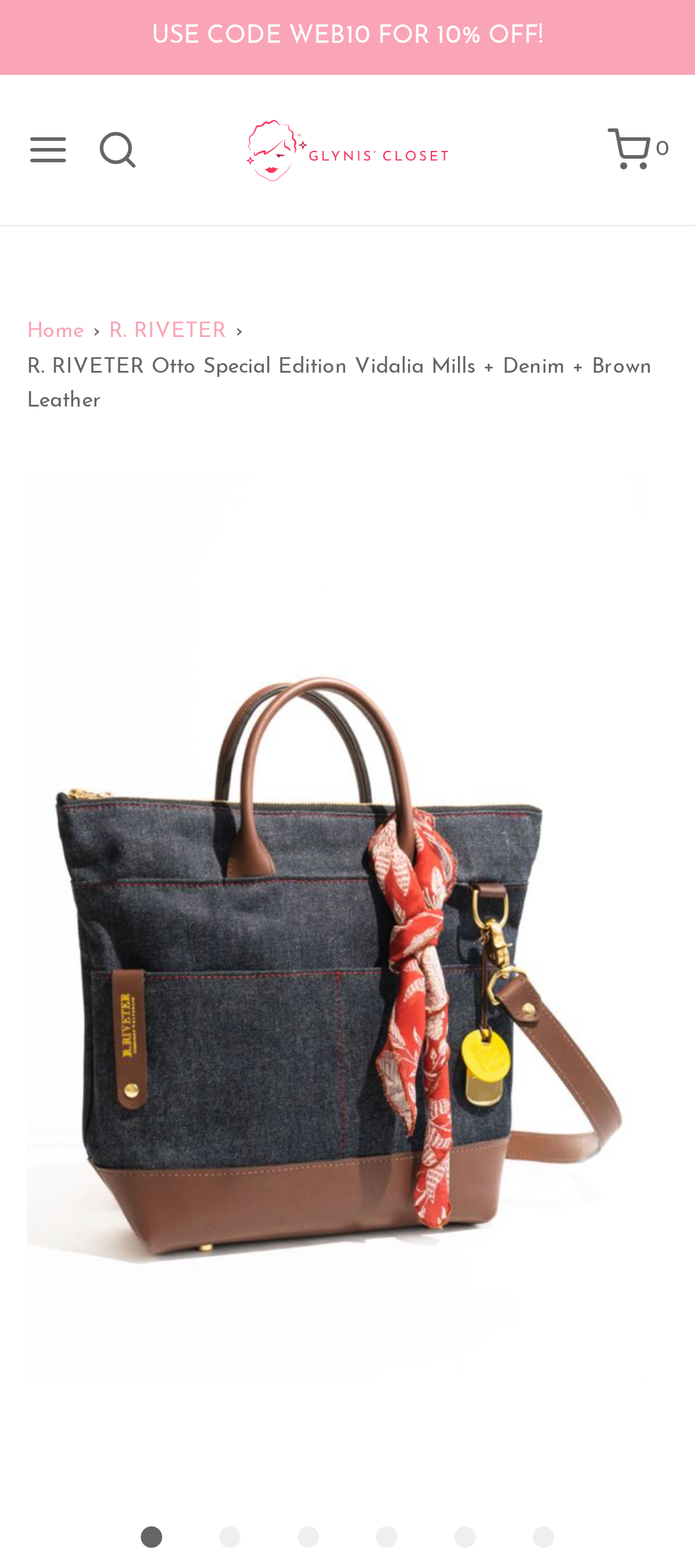Based on the visual content of the image, answer the question thoroughly: What is the purpose of the button with the image?

The button element with the image is used to load the image into a gallery viewer, as indicated by its text description.